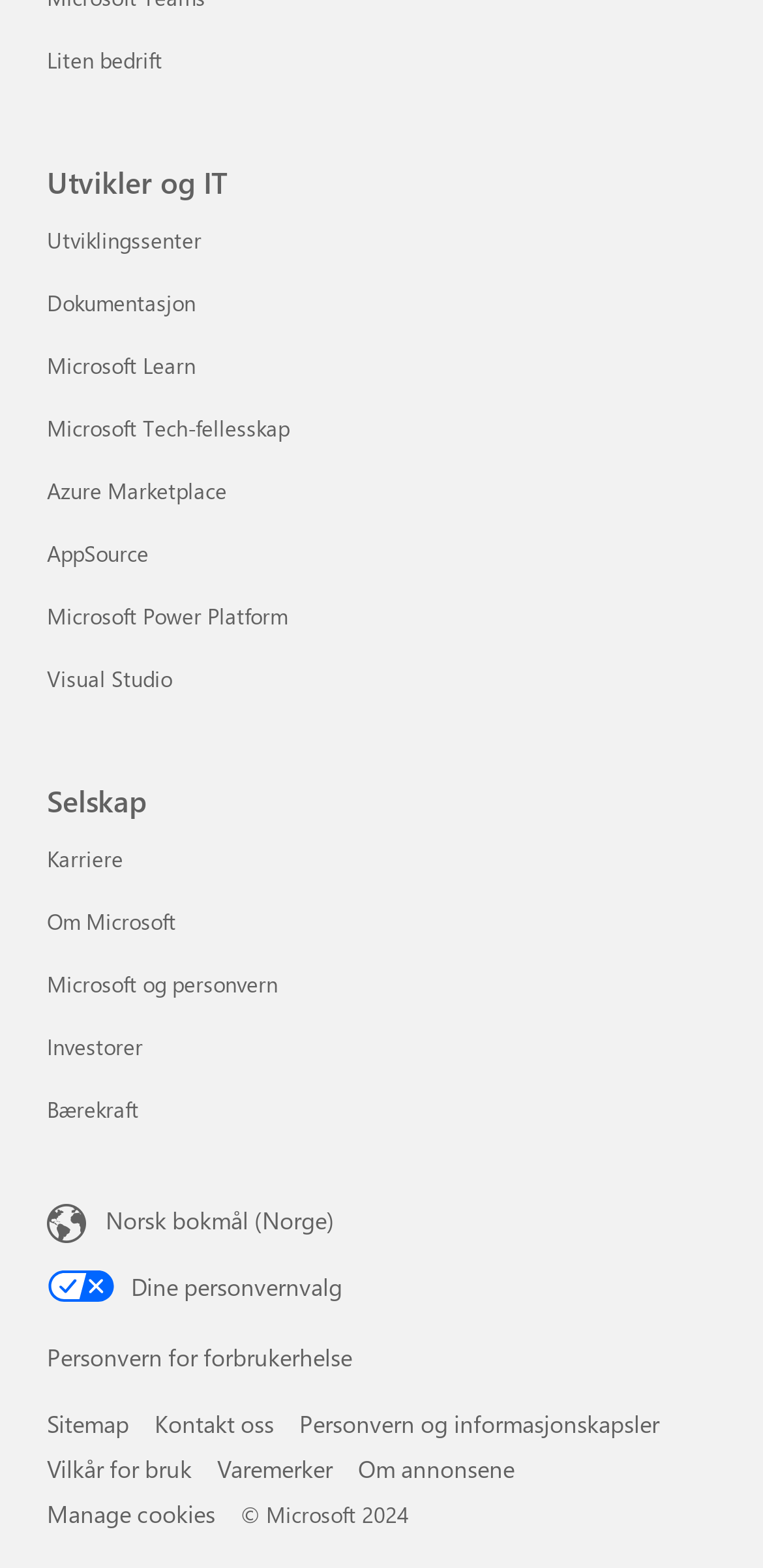Please answer the following question as detailed as possible based on the image: 
How many headings are there?

I counted the number of headings on the webpage, which are 'Utvikler og IT' and 'Selskap', and there are 2 headings in total.